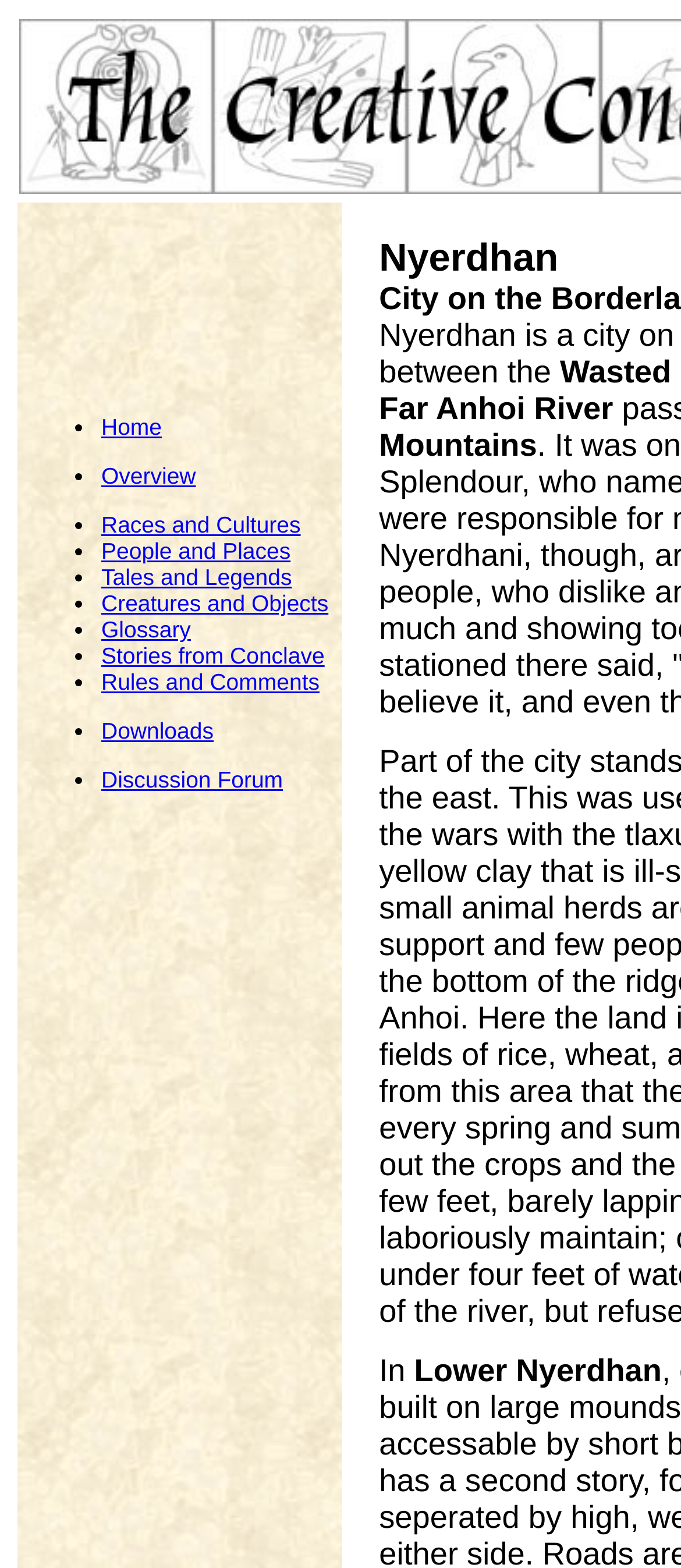Identify the bounding box coordinates of the clickable region necessary to fulfill the following instruction: "Follow the link to Warzone". The bounding box coordinates should be four float numbers between 0 and 1, i.e., [left, top, right, bottom].

None